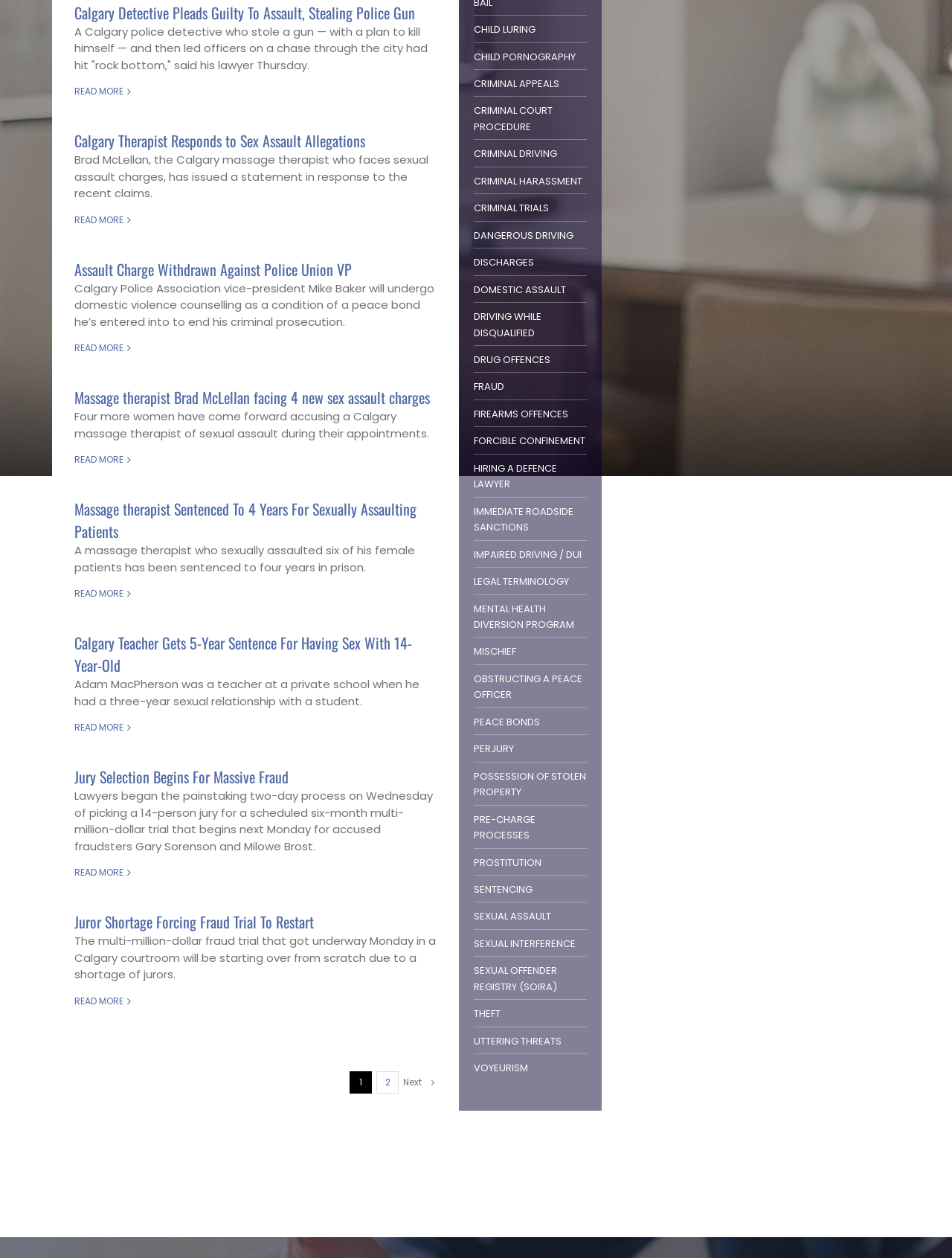Provide the bounding box coordinates for the UI element that is described by this text: "Pre-Charge Processes". The coordinates should be in the form of four float numbers between 0 and 1: [left, top, right, bottom].

[0.498, 0.646, 0.563, 0.669]